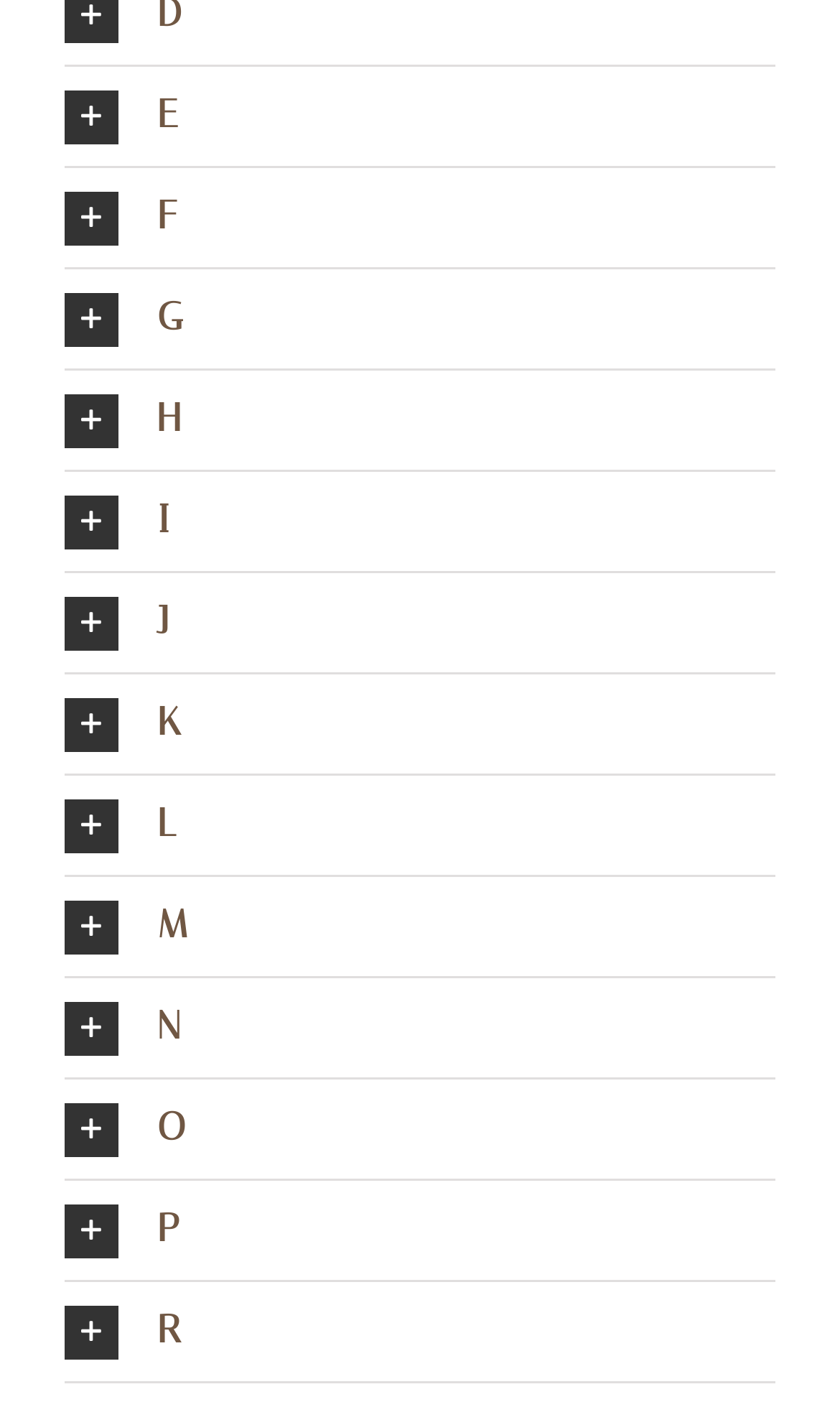What is the vertical position of the 'G' heading?
Refer to the image and provide a concise answer in one word or phrase.

0.192